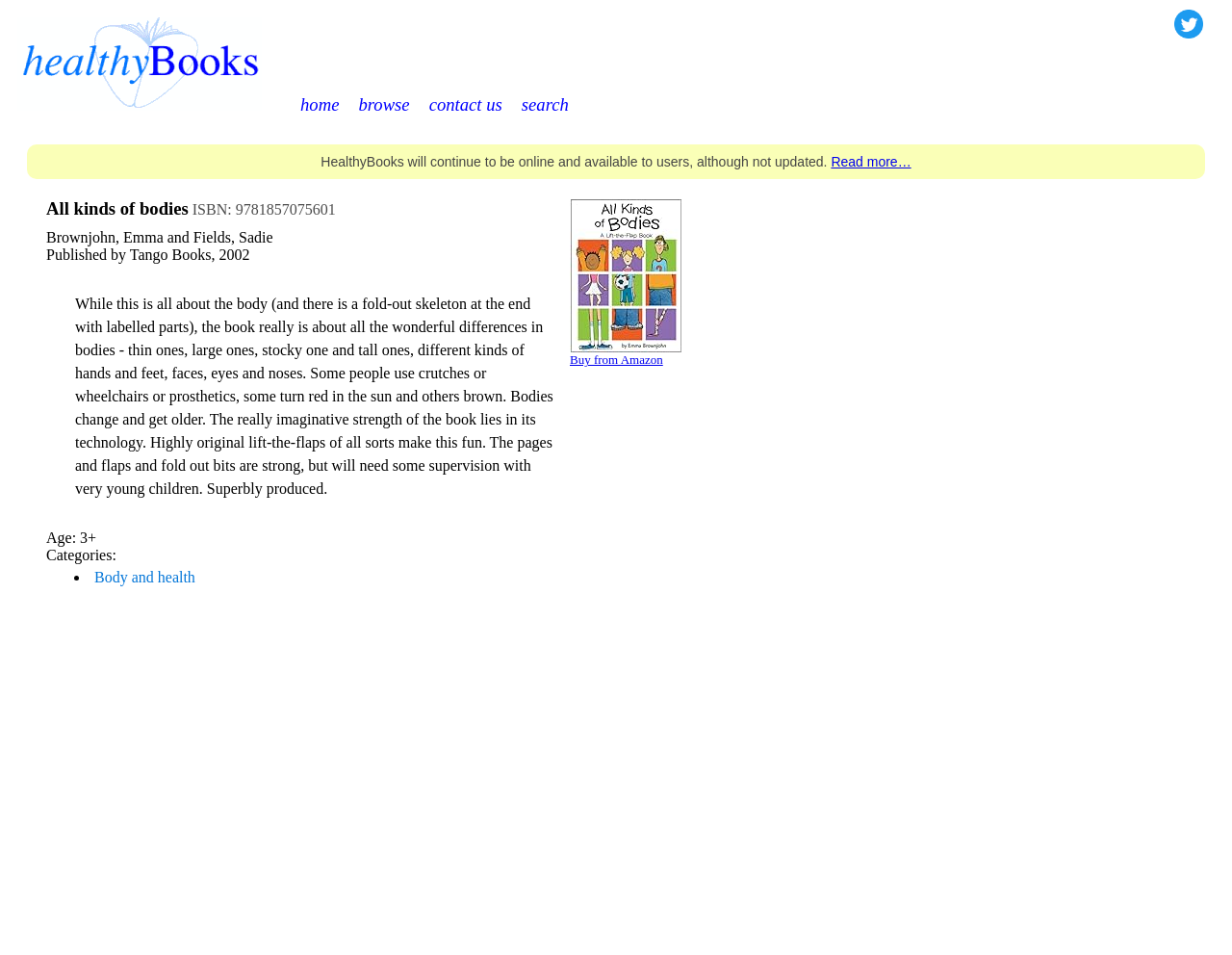Kindly provide the bounding box coordinates of the section you need to click on to fulfill the given instruction: "Click the HealthyBooks logo".

[0.014, 0.102, 0.212, 0.119]